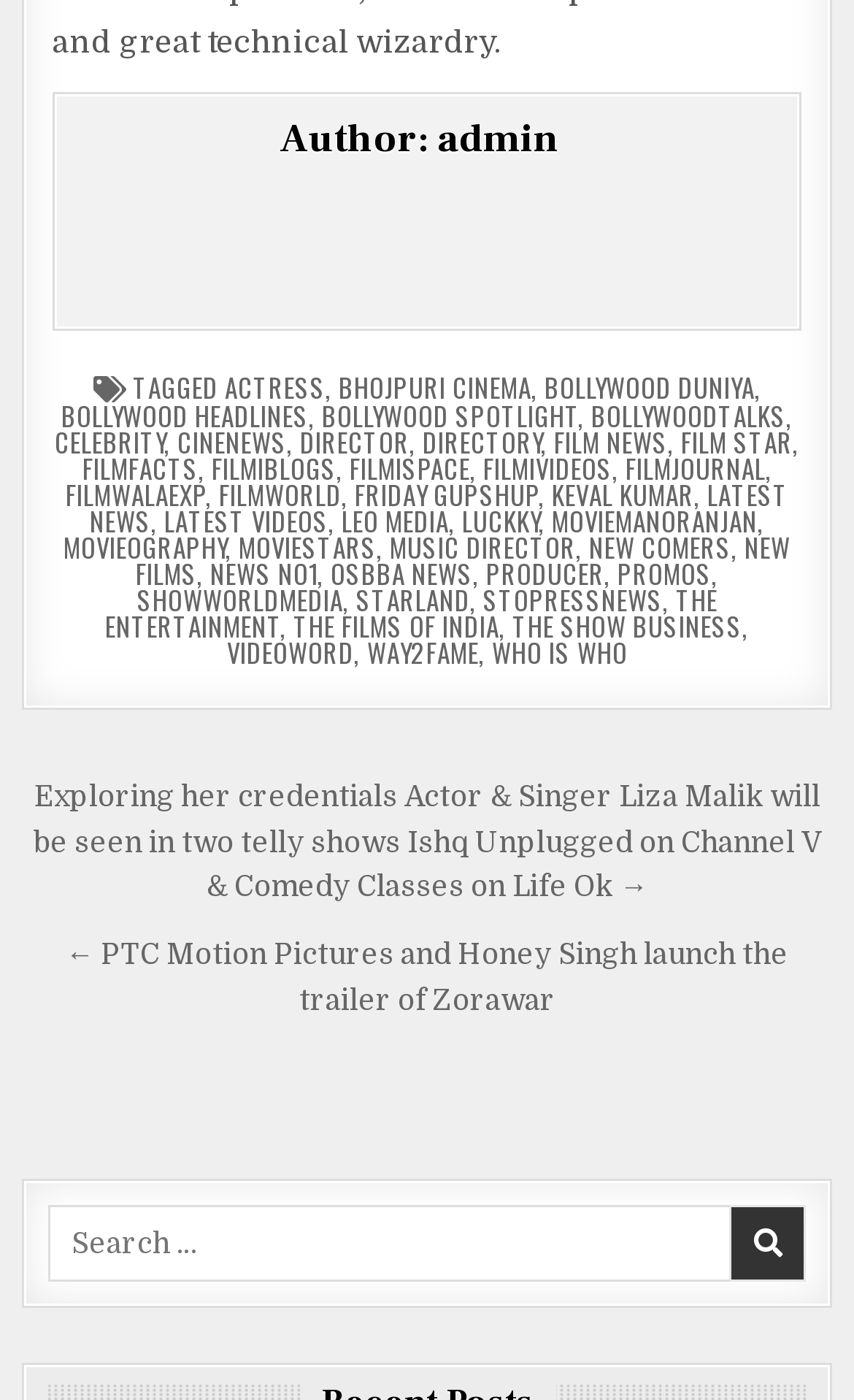Please provide the bounding box coordinates for the element that needs to be clicked to perform the following instruction: "Explore Bollywood news". The coordinates should be given as four float numbers between 0 and 1, i.e., [left, top, right, bottom].

[0.263, 0.263, 0.381, 0.289]